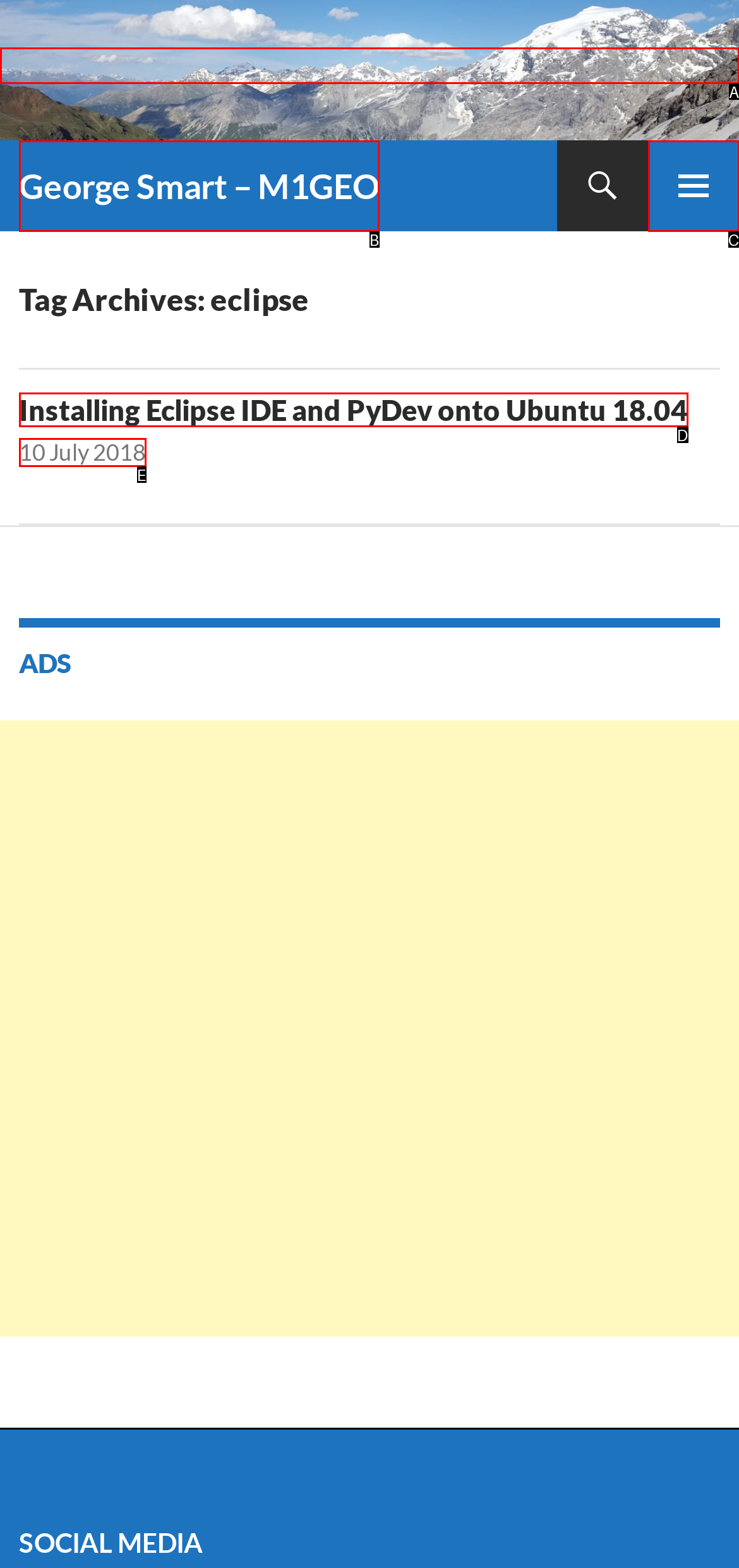Match the following description to a UI element: Primary Menu
Provide the letter of the matching option directly.

C